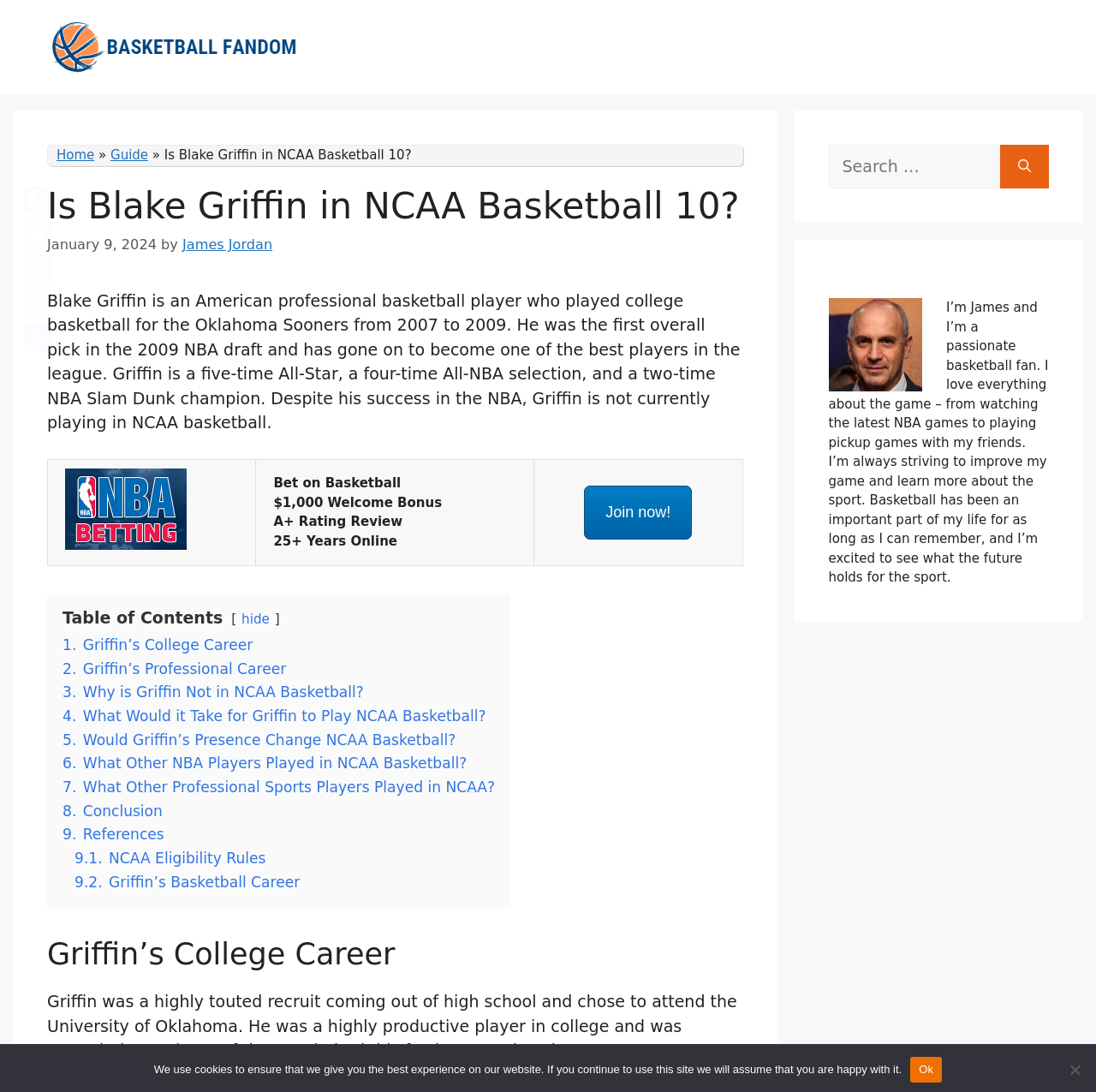Please identify the bounding box coordinates of the area I need to click to accomplish the following instruction: "Click the 'Join now!' button".

[0.533, 0.445, 0.631, 0.494]